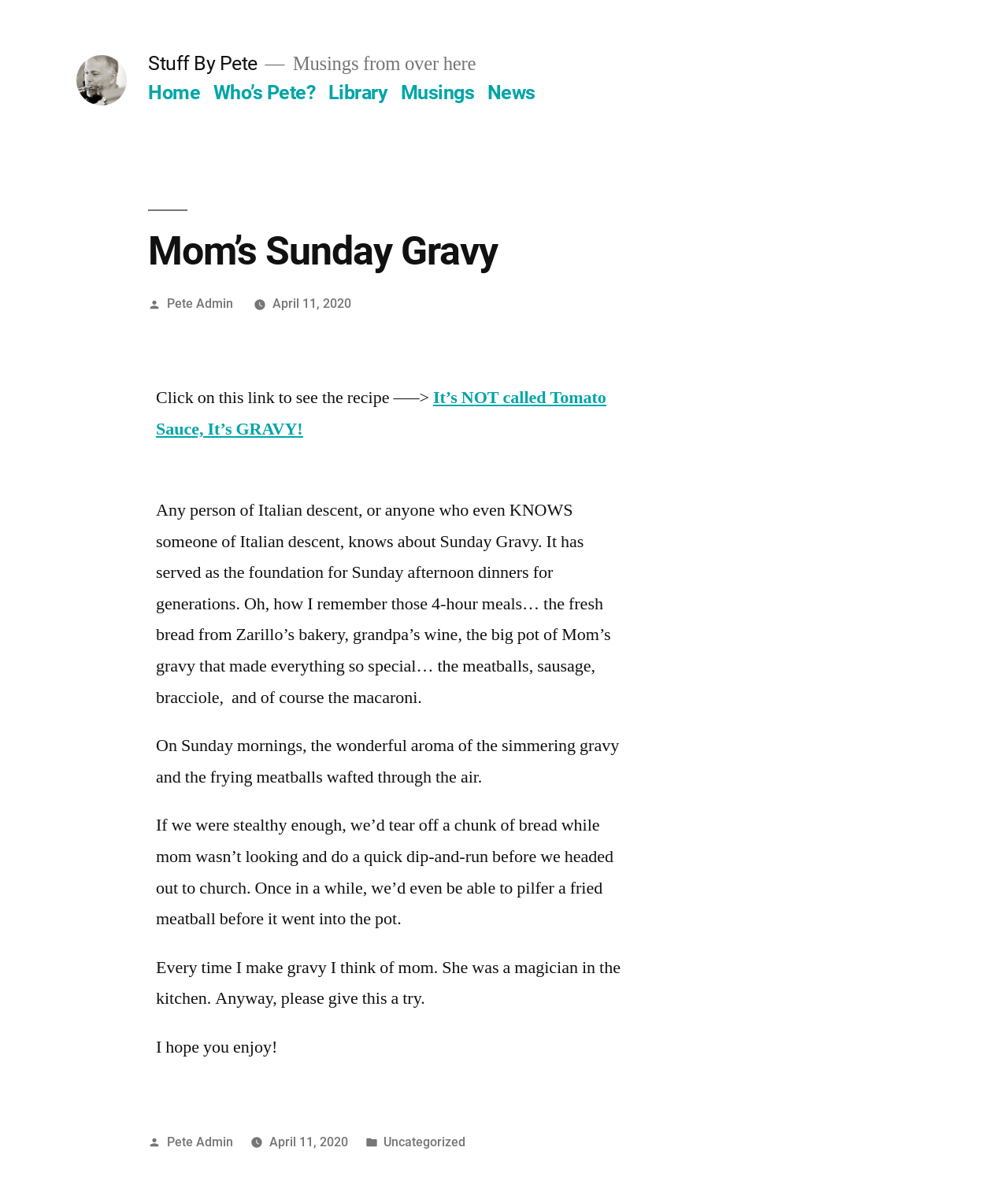Locate the bounding box coordinates of the element to click to perform the following action: 'Read the article about Mom's Sunday Gravy'. The coordinates should be given as four float values between 0 and 1, in the form of [left, top, right, bottom].

[0.0, 0.178, 1.0, 0.98]